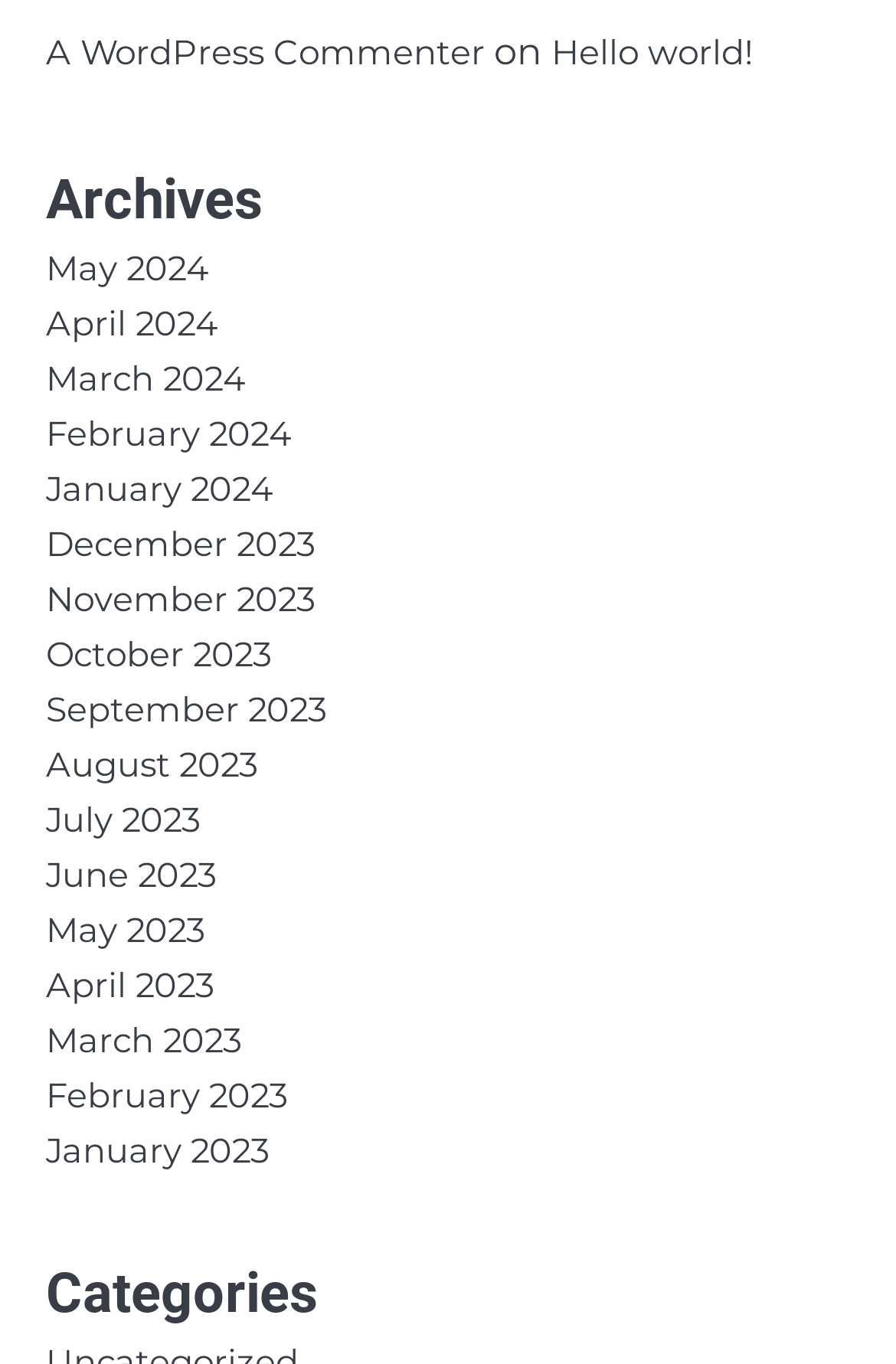What is the title of the first article listed in the footer?
Provide a detailed and well-explained answer to the question.

I looked at the footer section and found a link that says 'Hello world!', which appears to be the title of the first article listed.